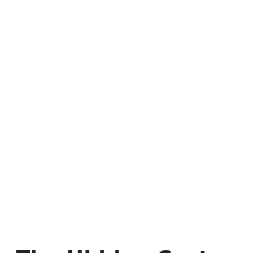What is the purpose of the article?
Using the information from the image, give a concise answer in one word or a short phrase.

To inform buyers of hidden costs